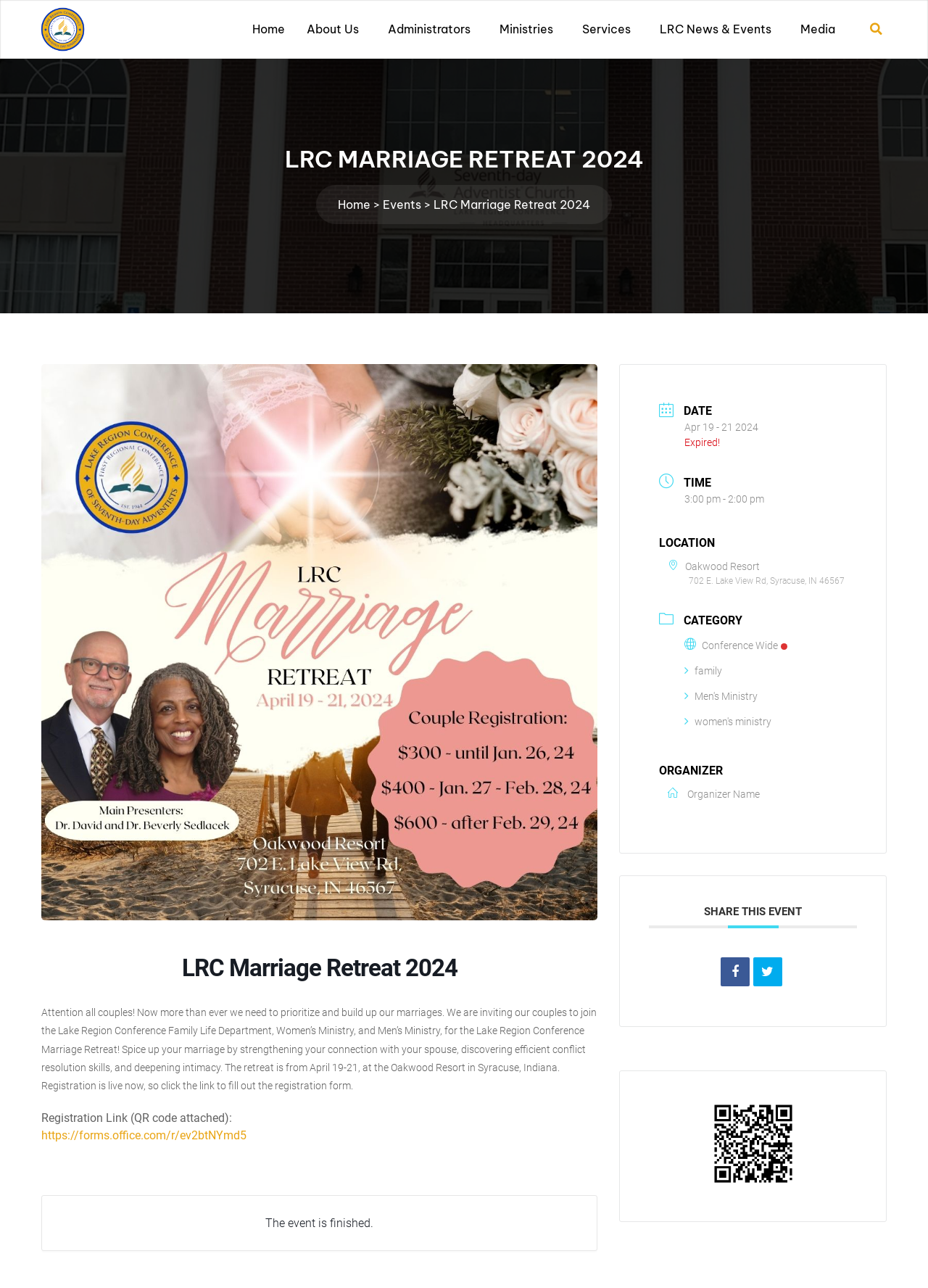What is the theme of the Lake Region Conference event?
Answer the question using a single word or phrase, according to the image.

Marriage Retreat